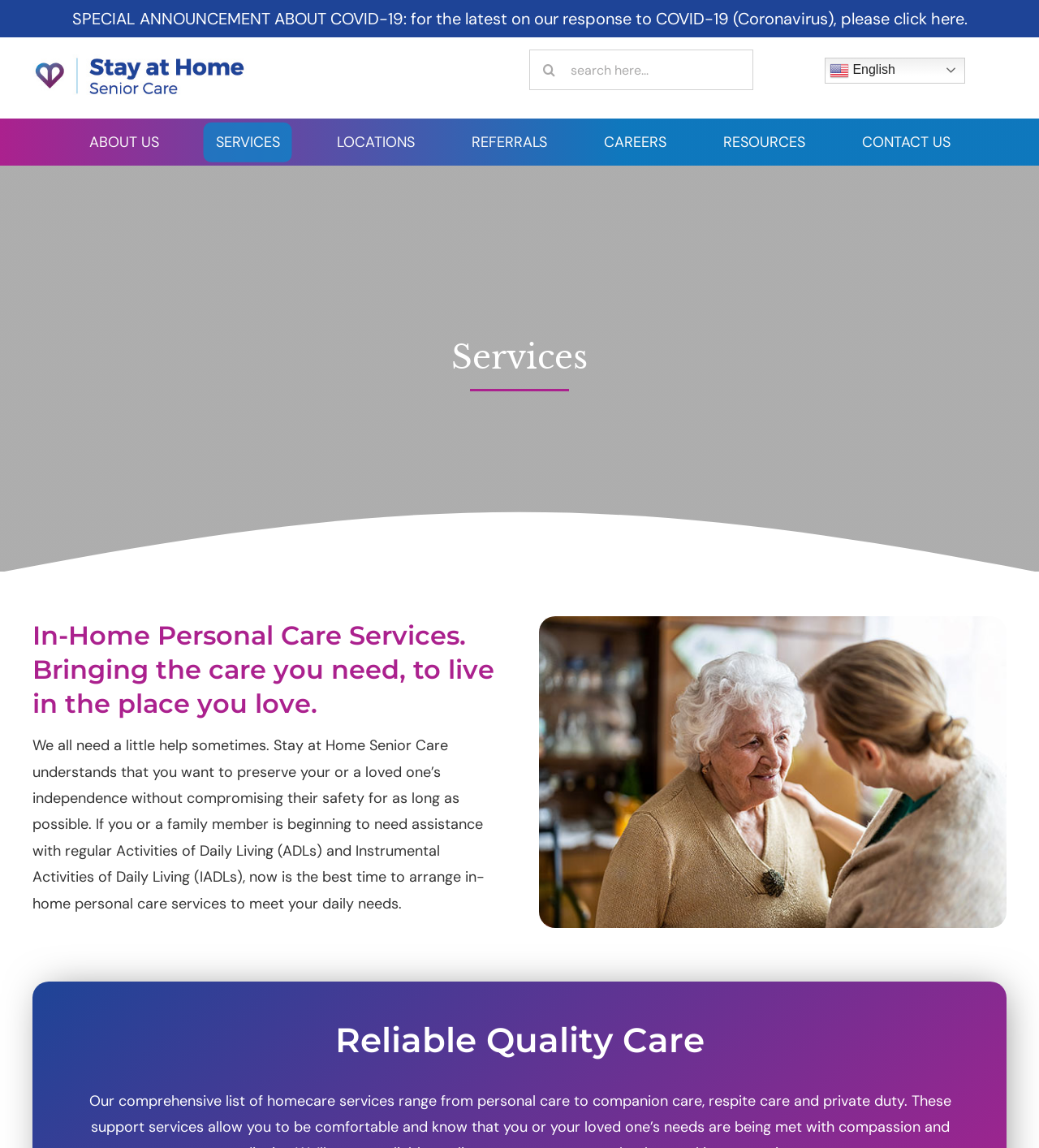Answer briefly with one word or phrase:
What is the main service provided by Stay at Home Senior Care?

In-Home Personal Care Services